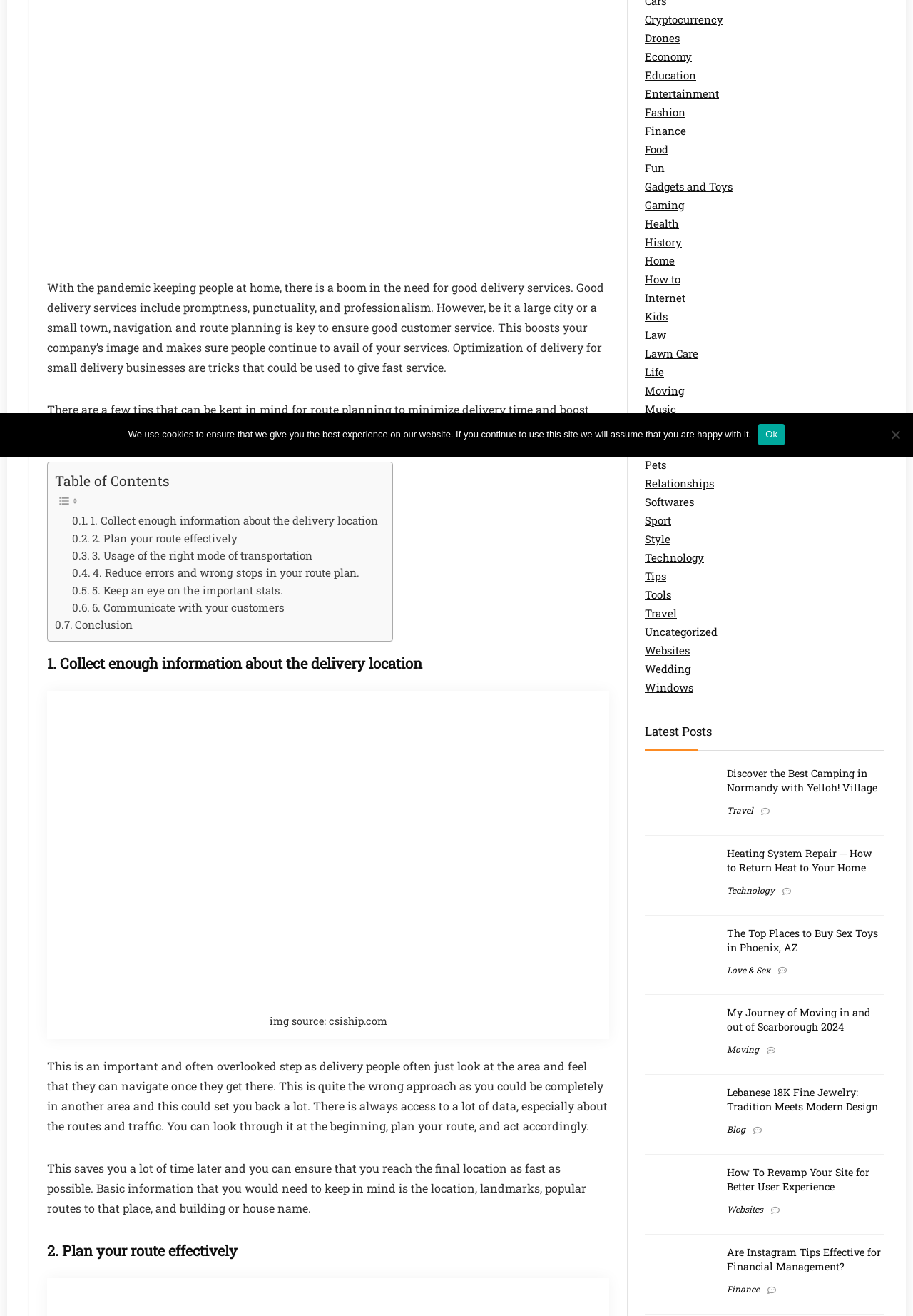Find the bounding box of the element with the following description: "Travel". The coordinates must be four float numbers between 0 and 1, formatted as [left, top, right, bottom].

[0.796, 0.611, 0.825, 0.62]